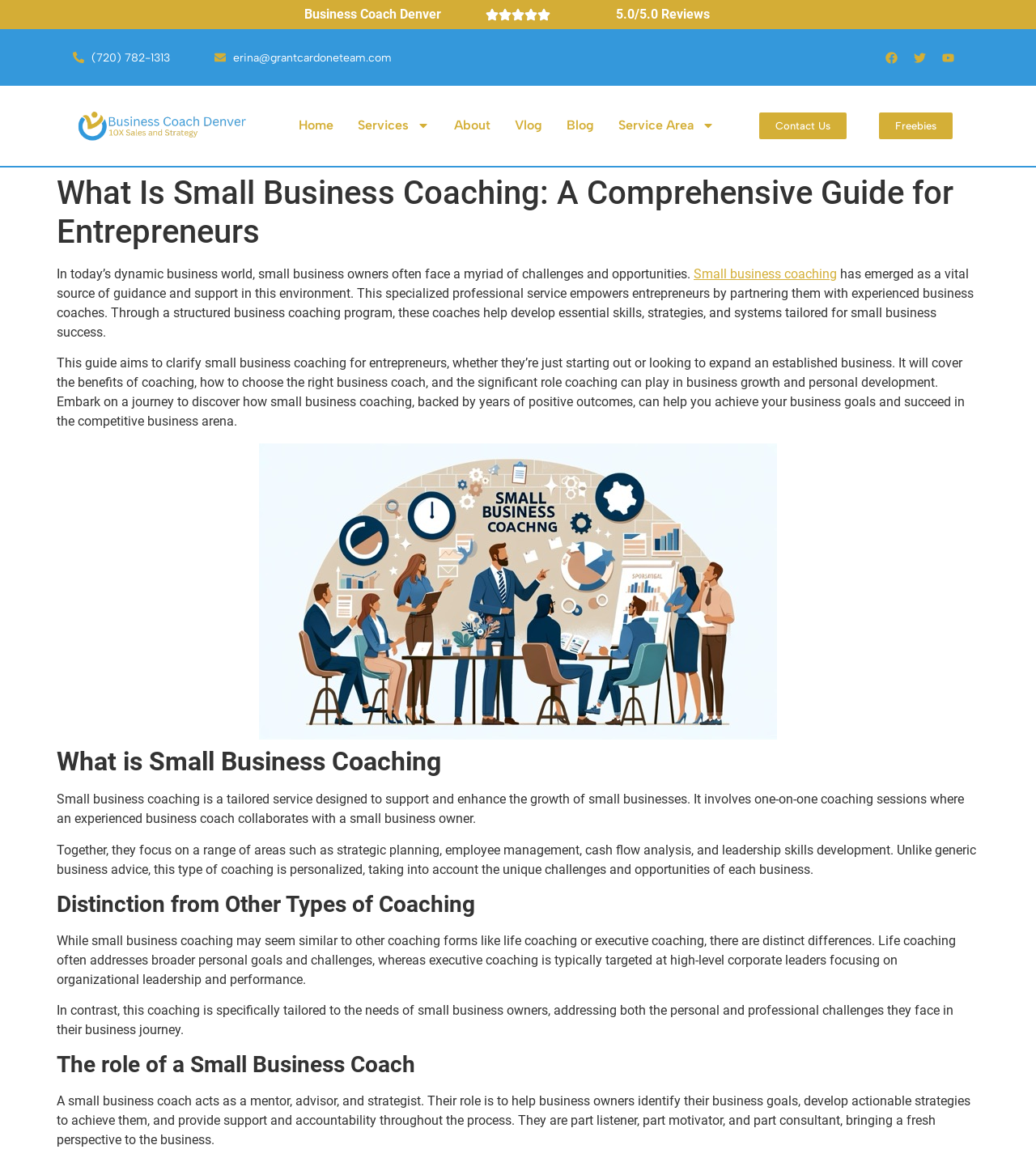Please identify and generate the text content of the webpage's main heading.

What Is Small Business Coaching: A Comprehensive Guide for Entrepreneurs